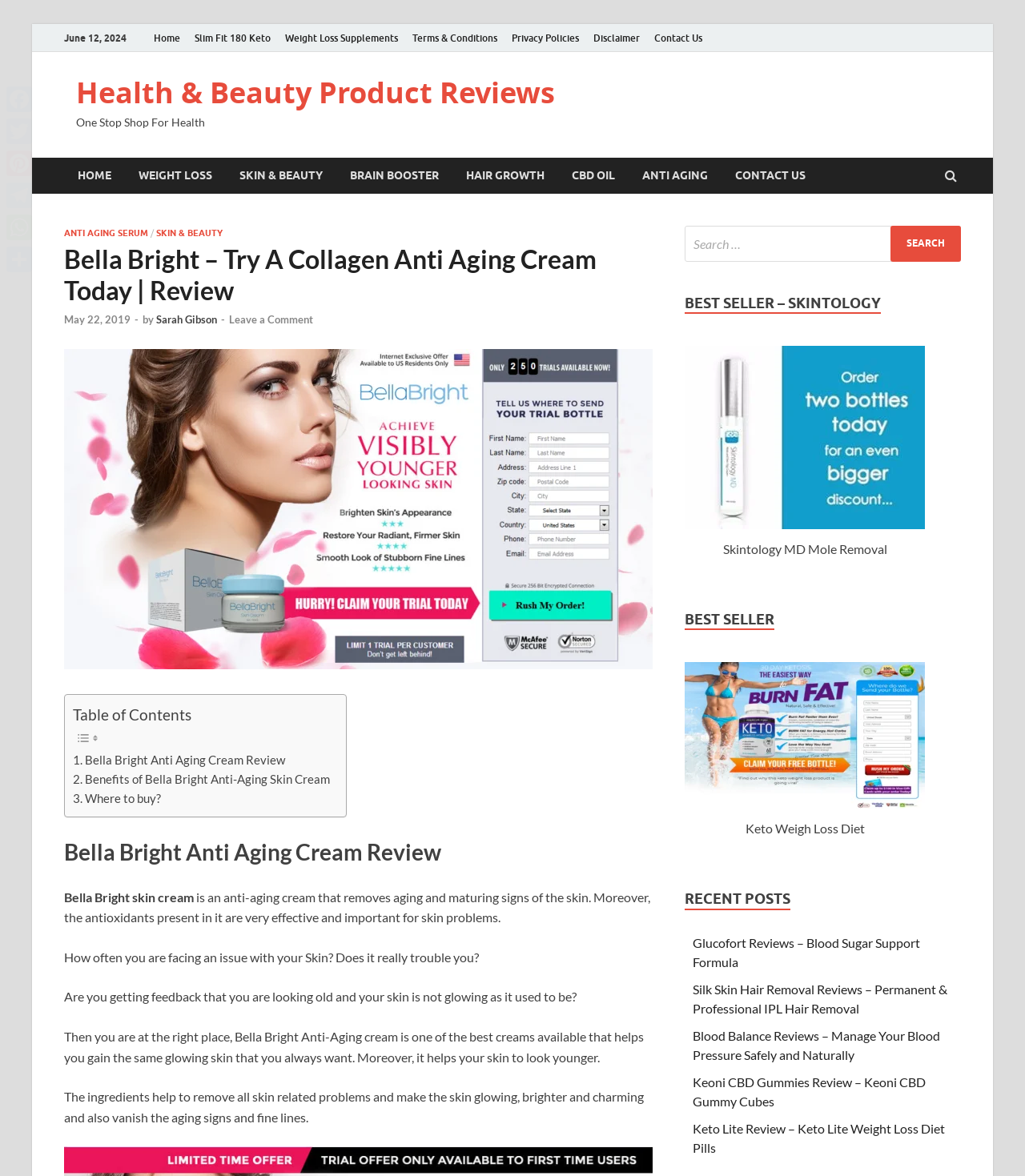What is the date of the review?
Using the information presented in the image, please offer a detailed response to the question.

The date of the review can be found at the top of the webpage, where it says 'June 12, 2024' in a static text element.